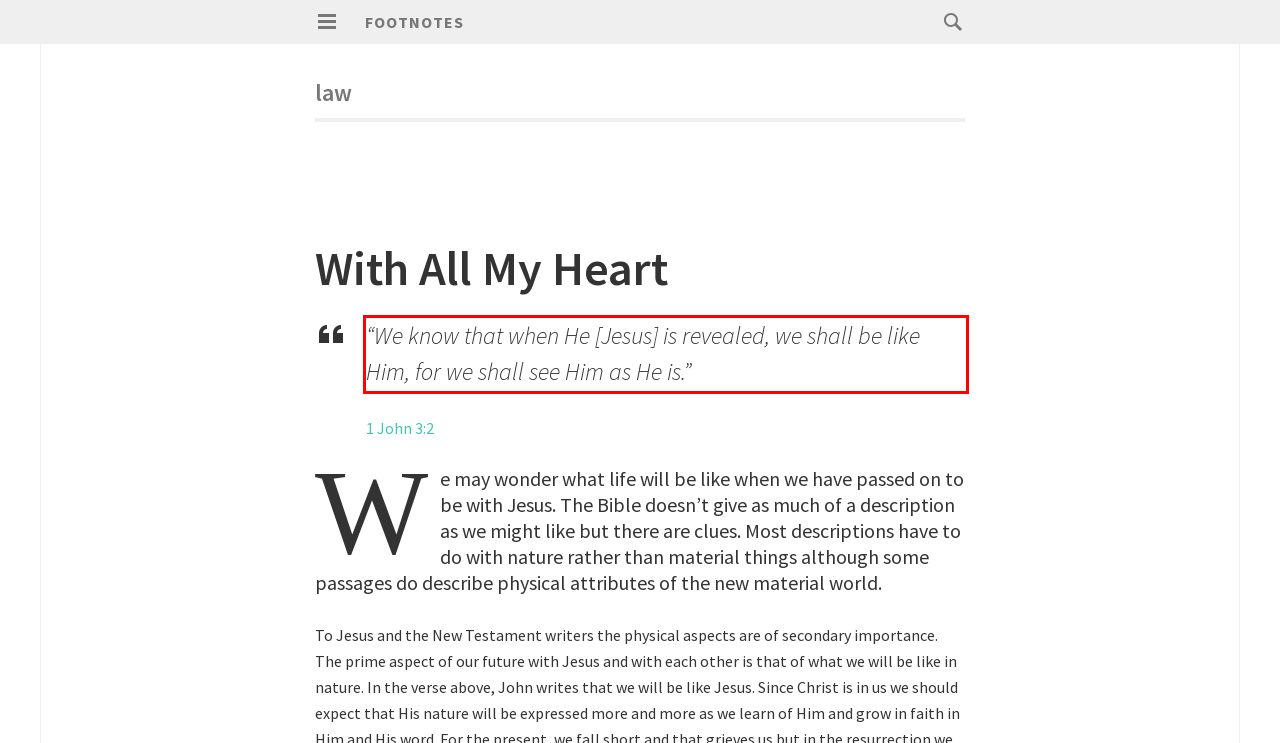Your task is to recognize and extract the text content from the UI element enclosed in the red bounding box on the webpage screenshot.

“We know that when He [Jesus] is revealed, we shall be like Him, for we shall see Him as He is.”